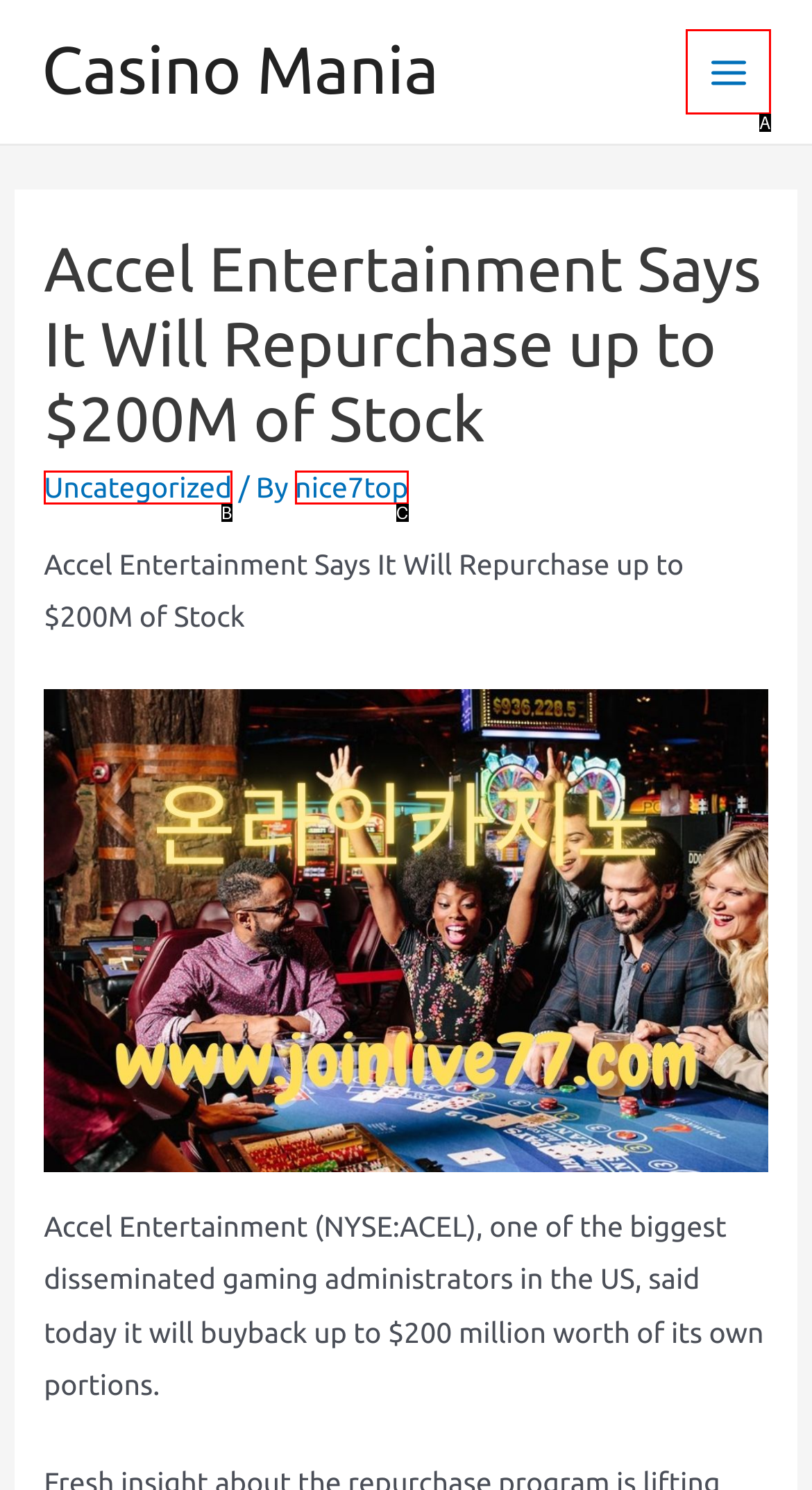Identify the HTML element that corresponds to the following description: nice7top Provide the letter of the best matching option.

C